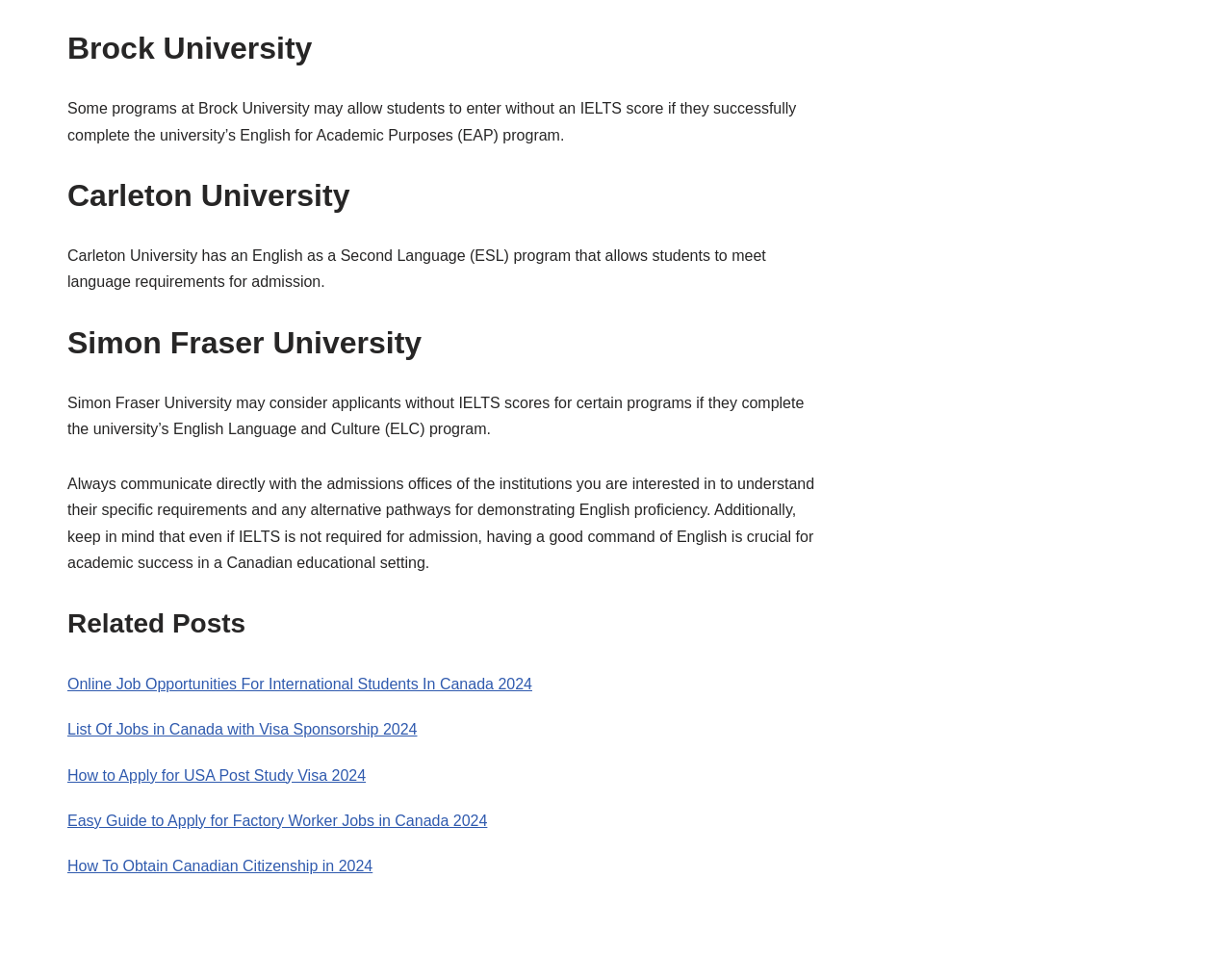Please answer the following question as detailed as possible based on the image: 
What is the importance of English proficiency?

The webpage states that having a good command of English is crucial for academic success in a Canadian educational setting, emphasizing the importance of English proficiency for students.